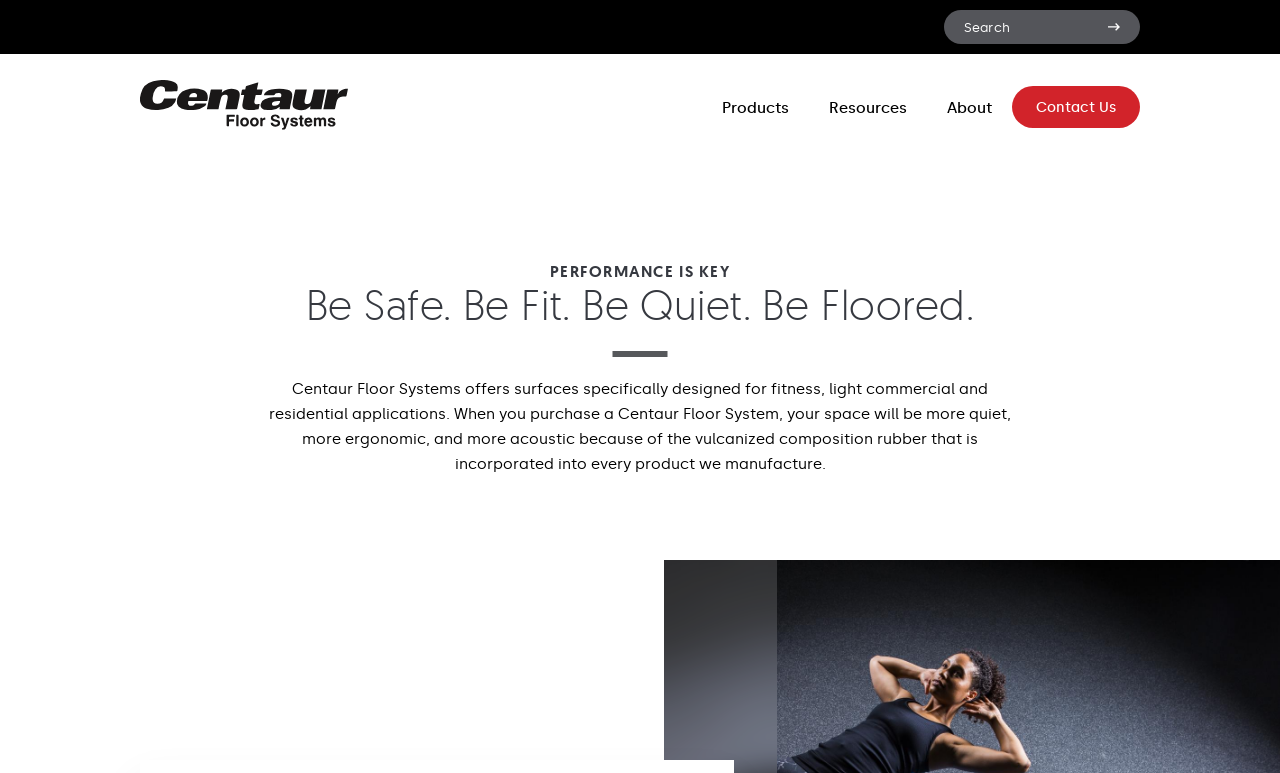What type of applications does Centaur Floor Systems cater to?
Based on the screenshot, give a detailed explanation to answer the question.

Based on the webpage content, specifically the static text 'Centaur Floor Systems offers surfaces specifically designed for fitness, light commercial and residential applications.', it is clear that Centaur Floor Systems provides flooring solutions for three types of applications: fitness, light commercial, and residential.